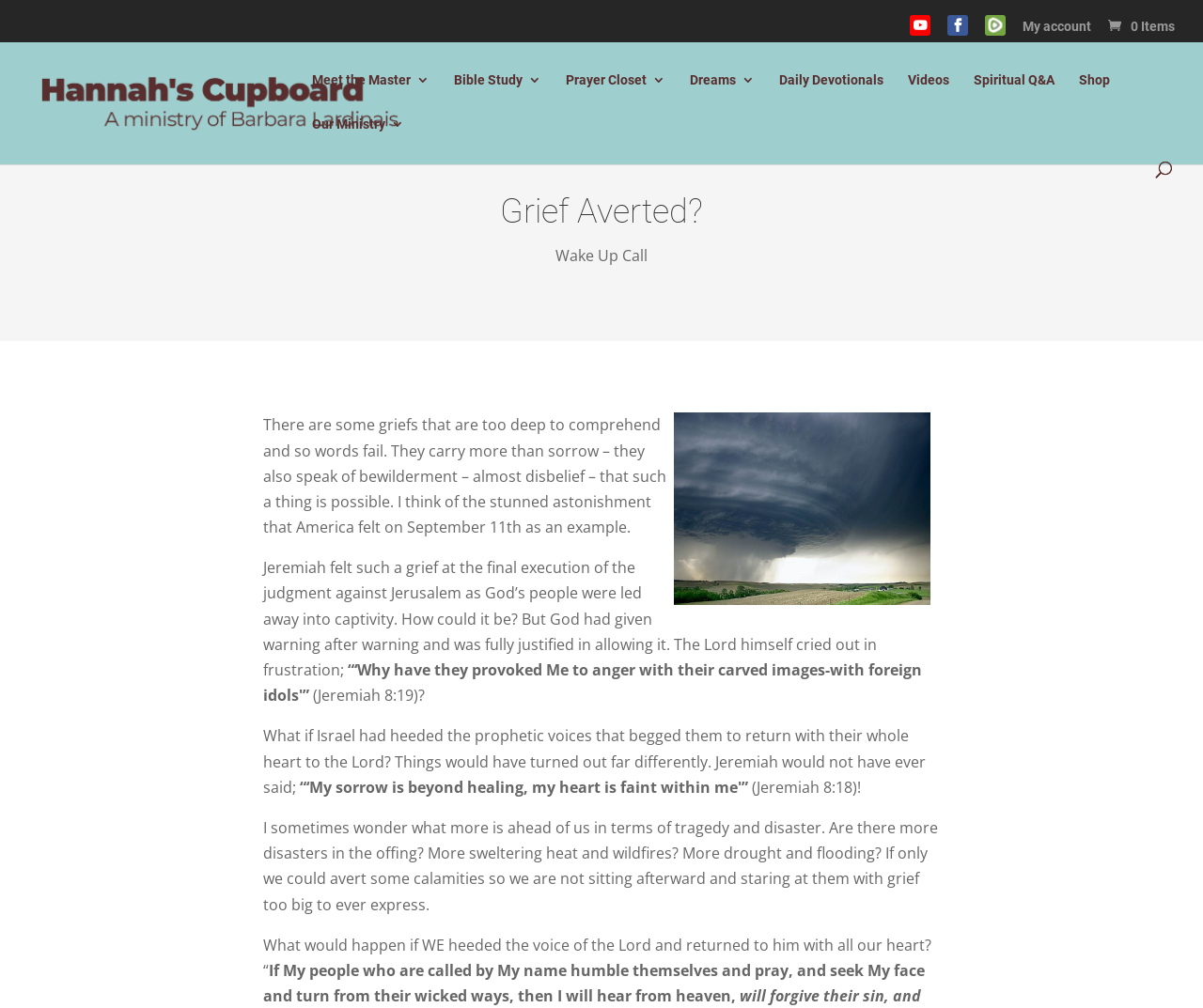Can you find the bounding box coordinates for the element that needs to be clicked to execute this instruction: "Search for something"? The coordinates should be given as four float numbers between 0 and 1, i.e., [left, top, right, bottom].

[0.05, 0.041, 0.953, 0.043]